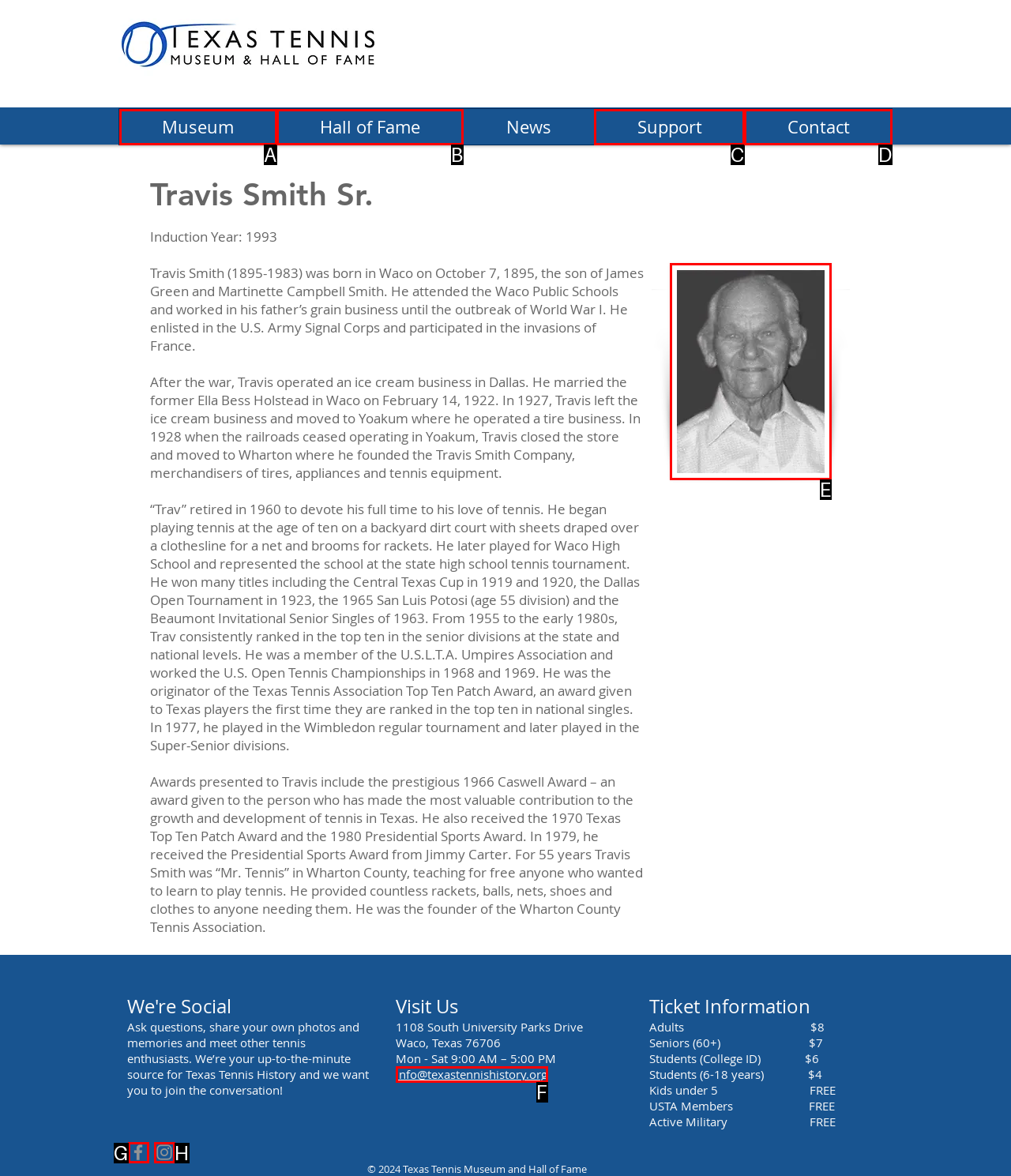Find the correct option to complete this instruction: View Travis Smith's photo. Reply with the corresponding letter.

E